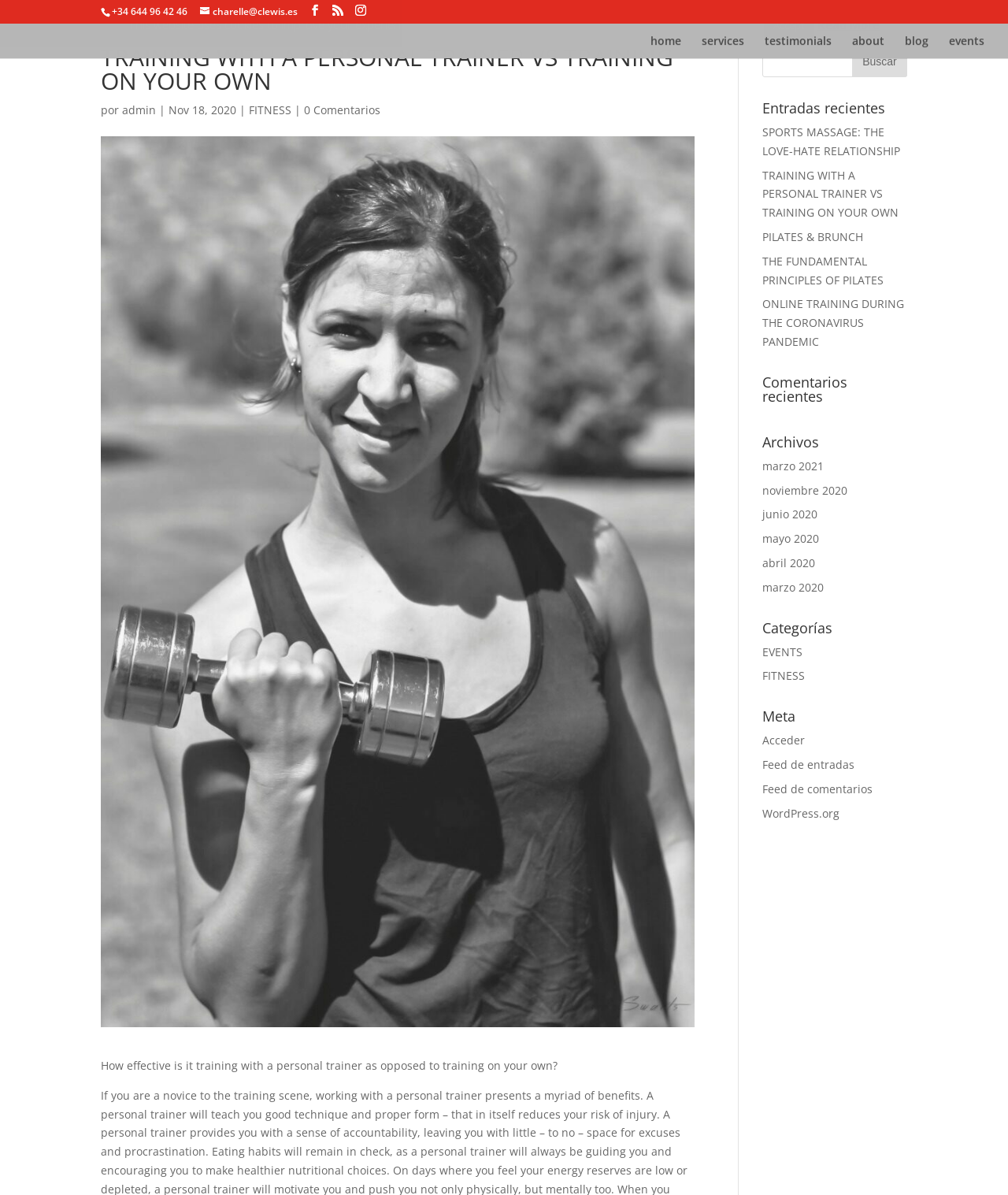Please determine the bounding box coordinates of the clickable area required to carry out the following instruction: "View recent entries". The coordinates must be four float numbers between 0 and 1, represented as [left, top, right, bottom].

[0.756, 0.084, 0.9, 0.103]